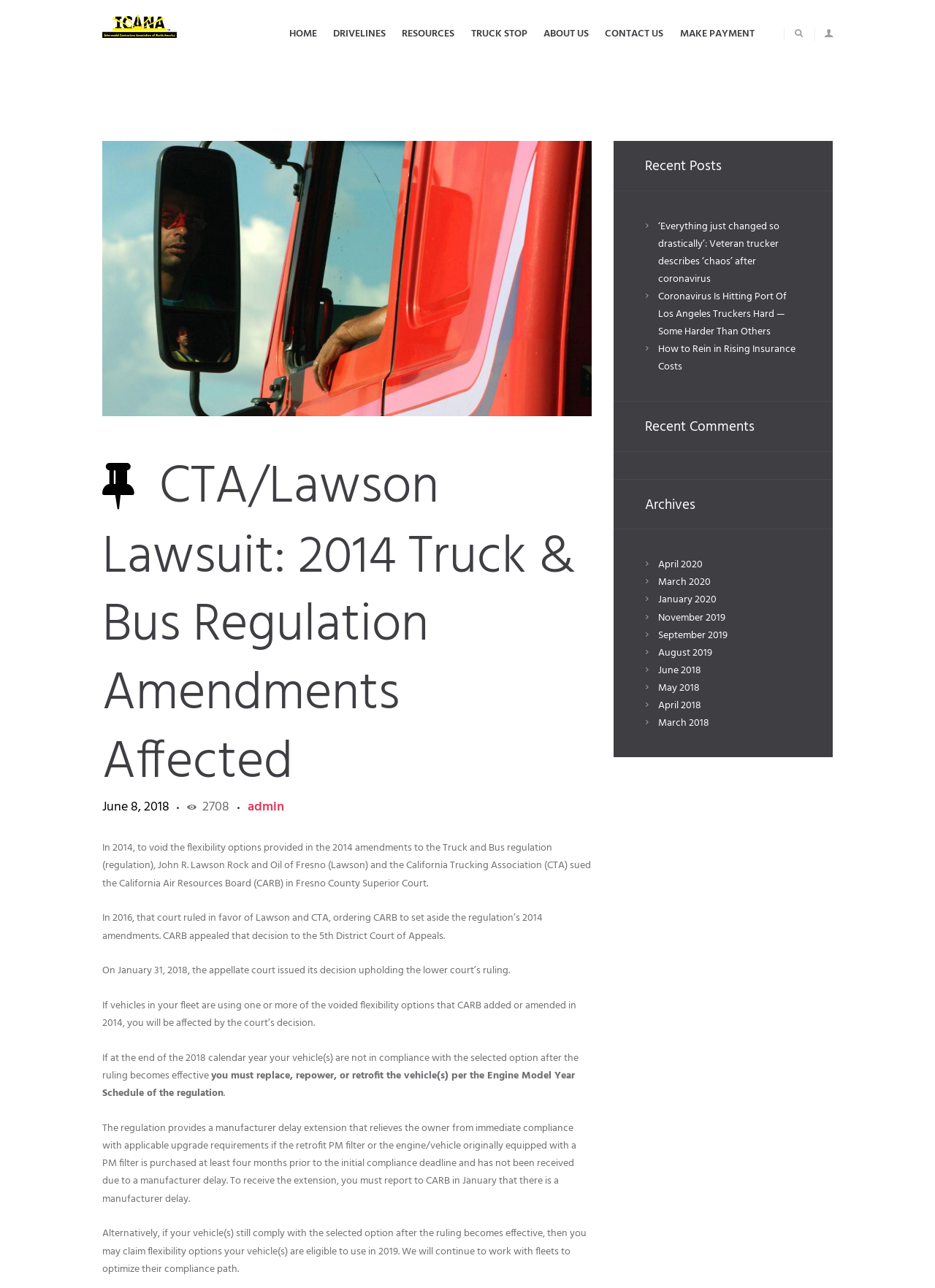From the webpage screenshot, predict the bounding box of the UI element that matches this description: "June 8, 2018".

[0.109, 0.618, 0.181, 0.635]